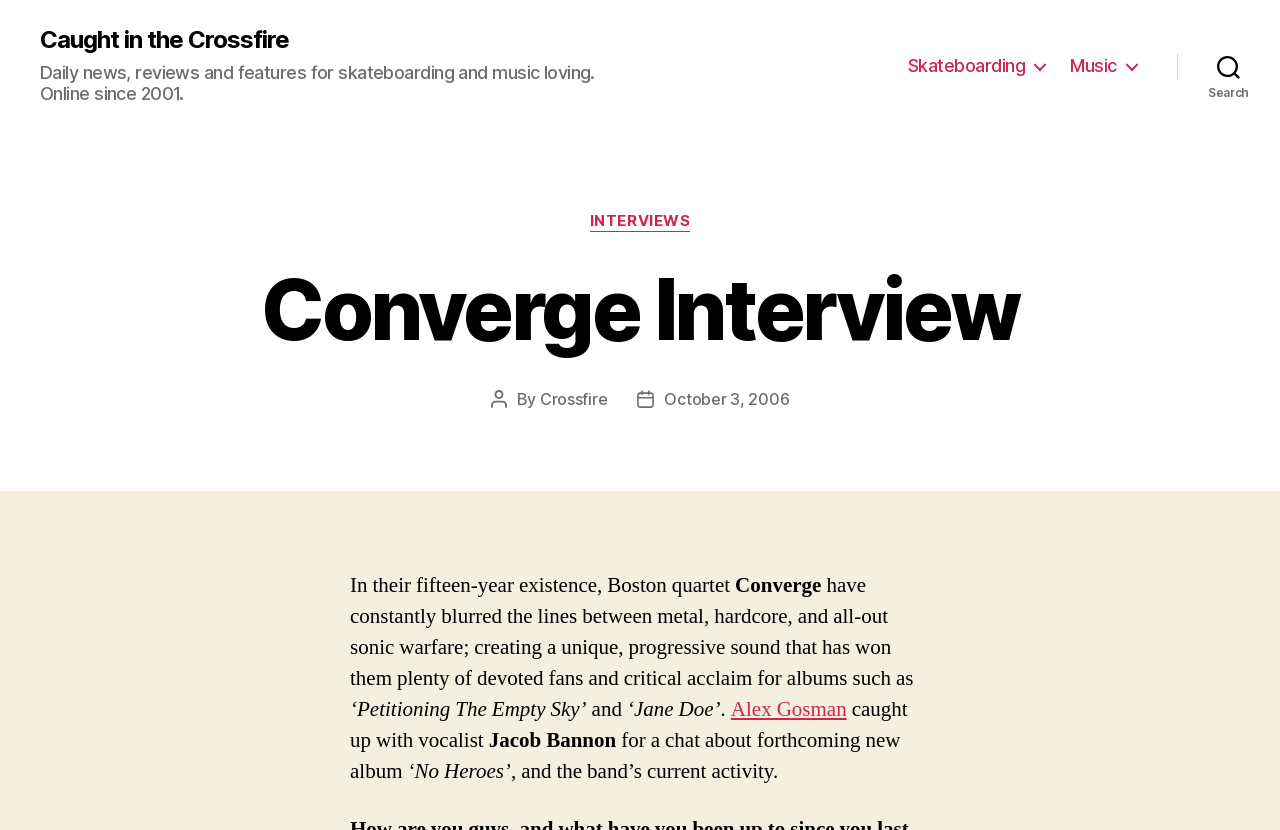Locate the bounding box of the user interface element based on this description: "Caught in the Crossfire".

[0.031, 0.034, 0.226, 0.063]